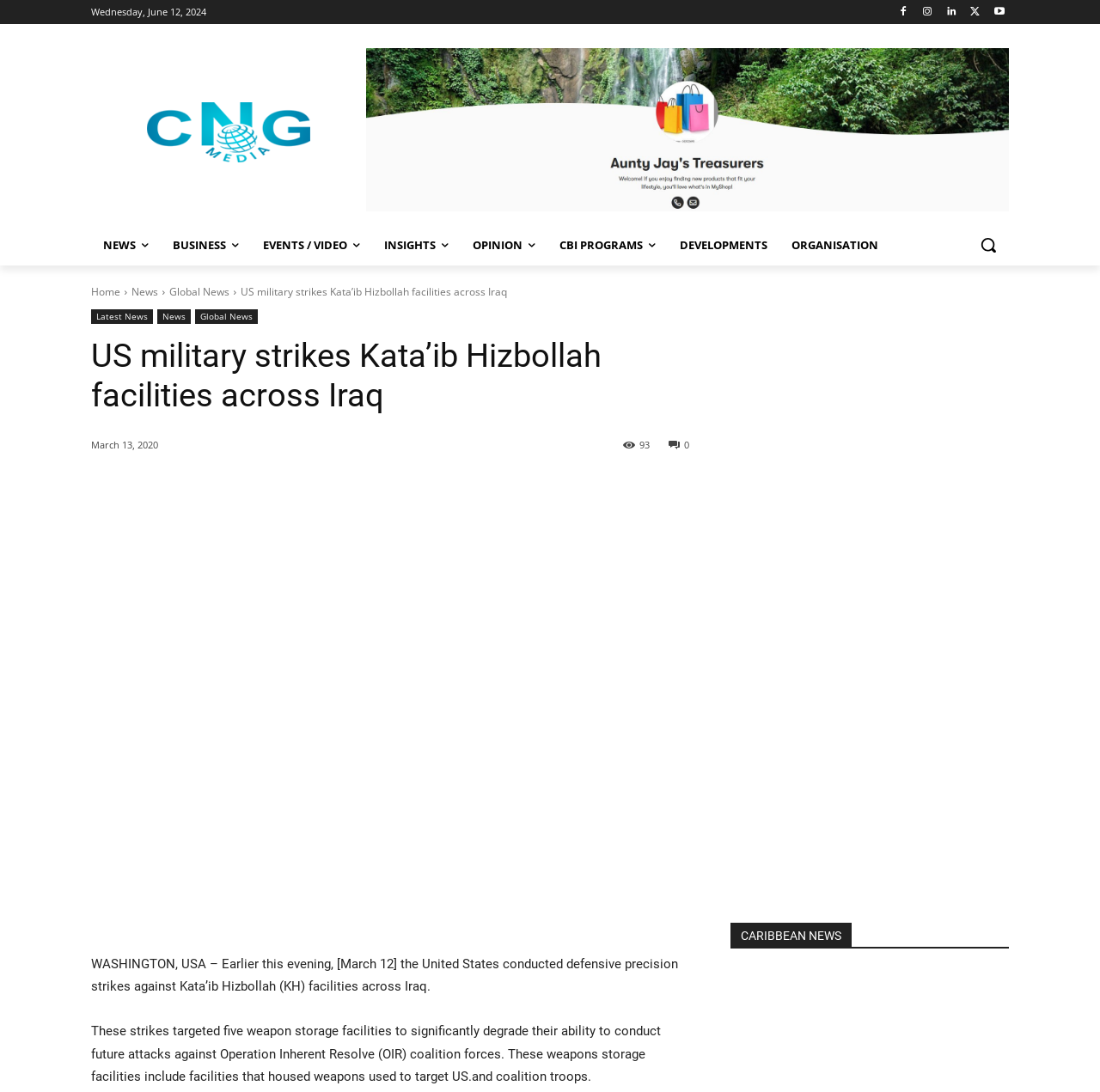Please identify the bounding box coordinates of the element on the webpage that should be clicked to follow this instruction: "Go to the SITEMAP page". The bounding box coordinates should be given as four float numbers between 0 and 1, formatted as [left, top, right, bottom].

None